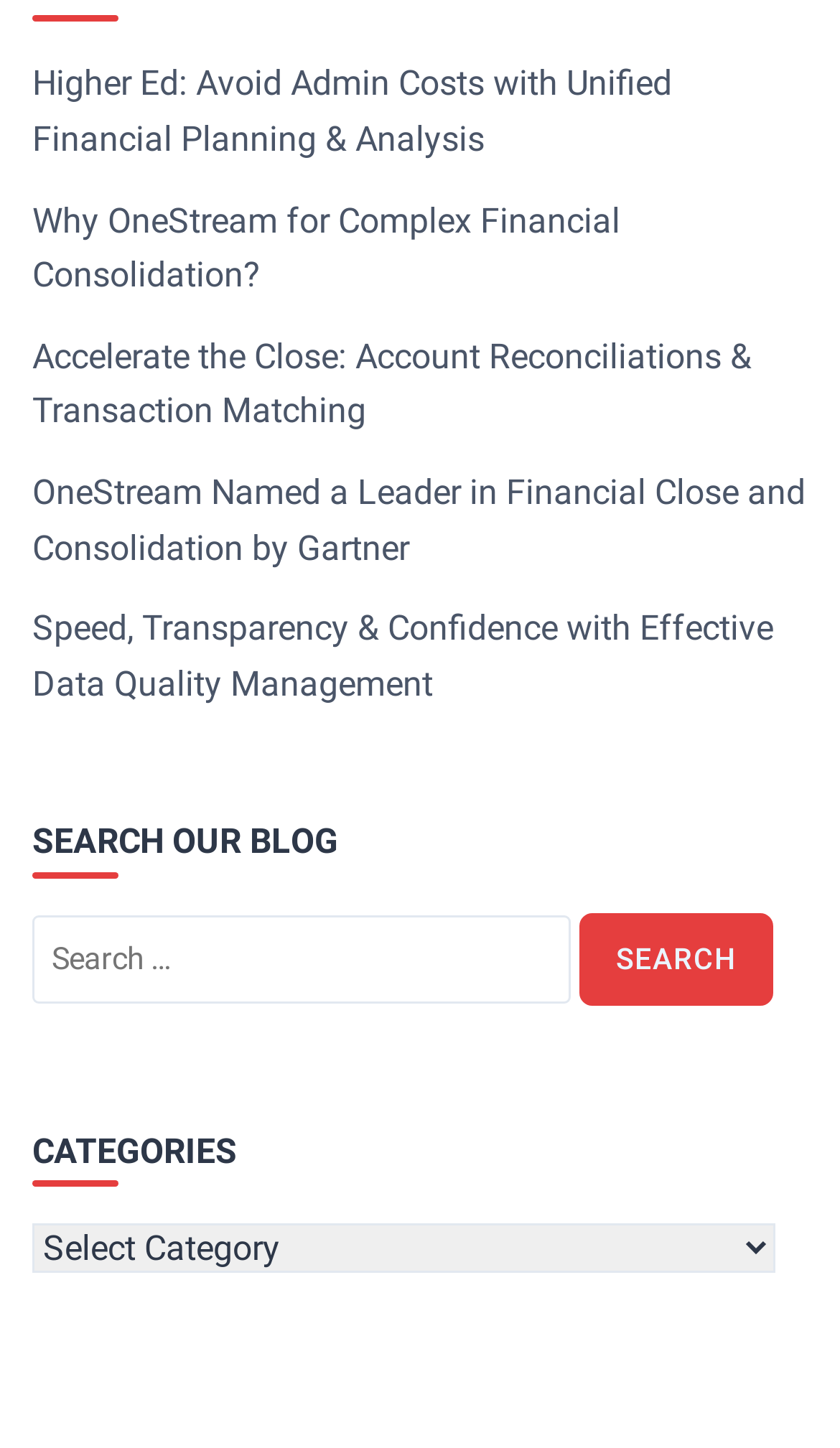What is the purpose of the search bar?
Can you provide a detailed and comprehensive answer to the question?

The search bar with ID 57 is accompanied by a heading with ID 56 that says 'SEARCH OUR BLOG', indicating that the search bar is intended for searching the blog.